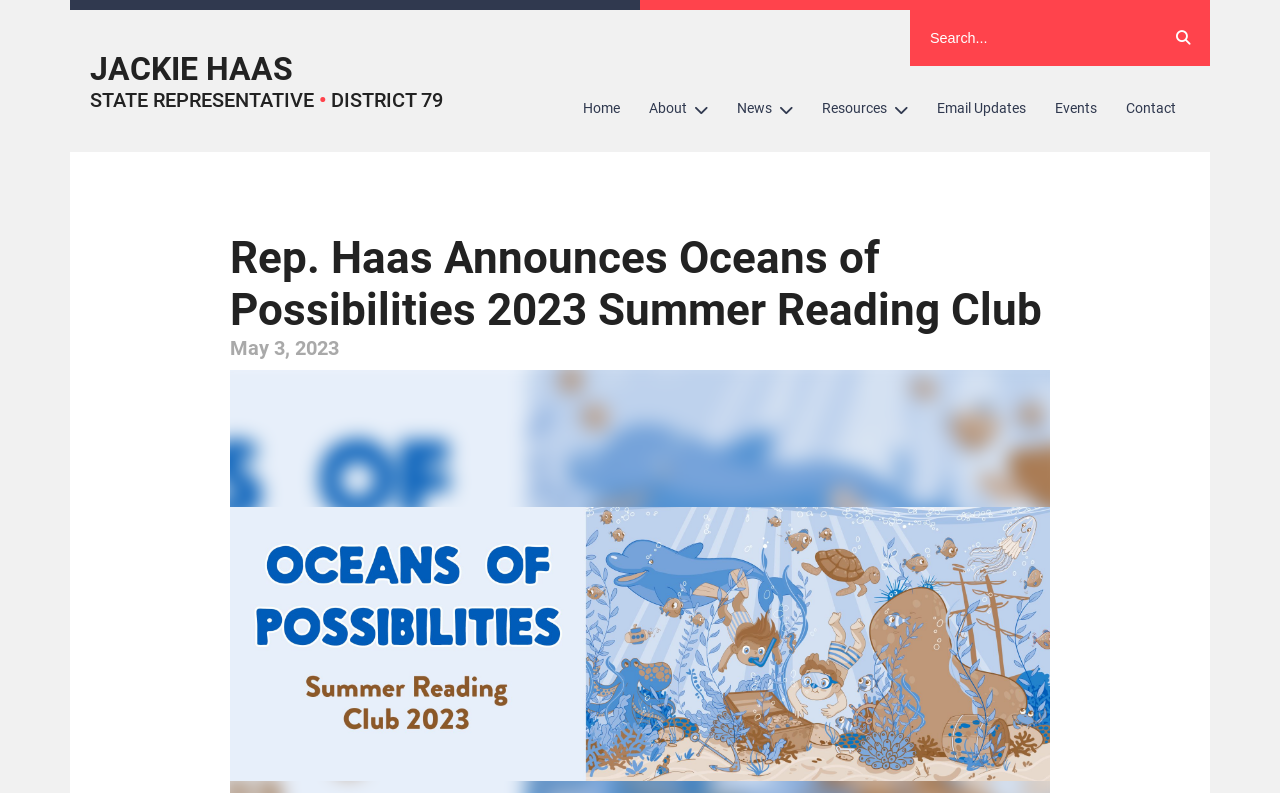Provide the bounding box coordinates for the area that should be clicked to complete the instruction: "contact representative".

[0.868, 0.108, 0.93, 0.166]